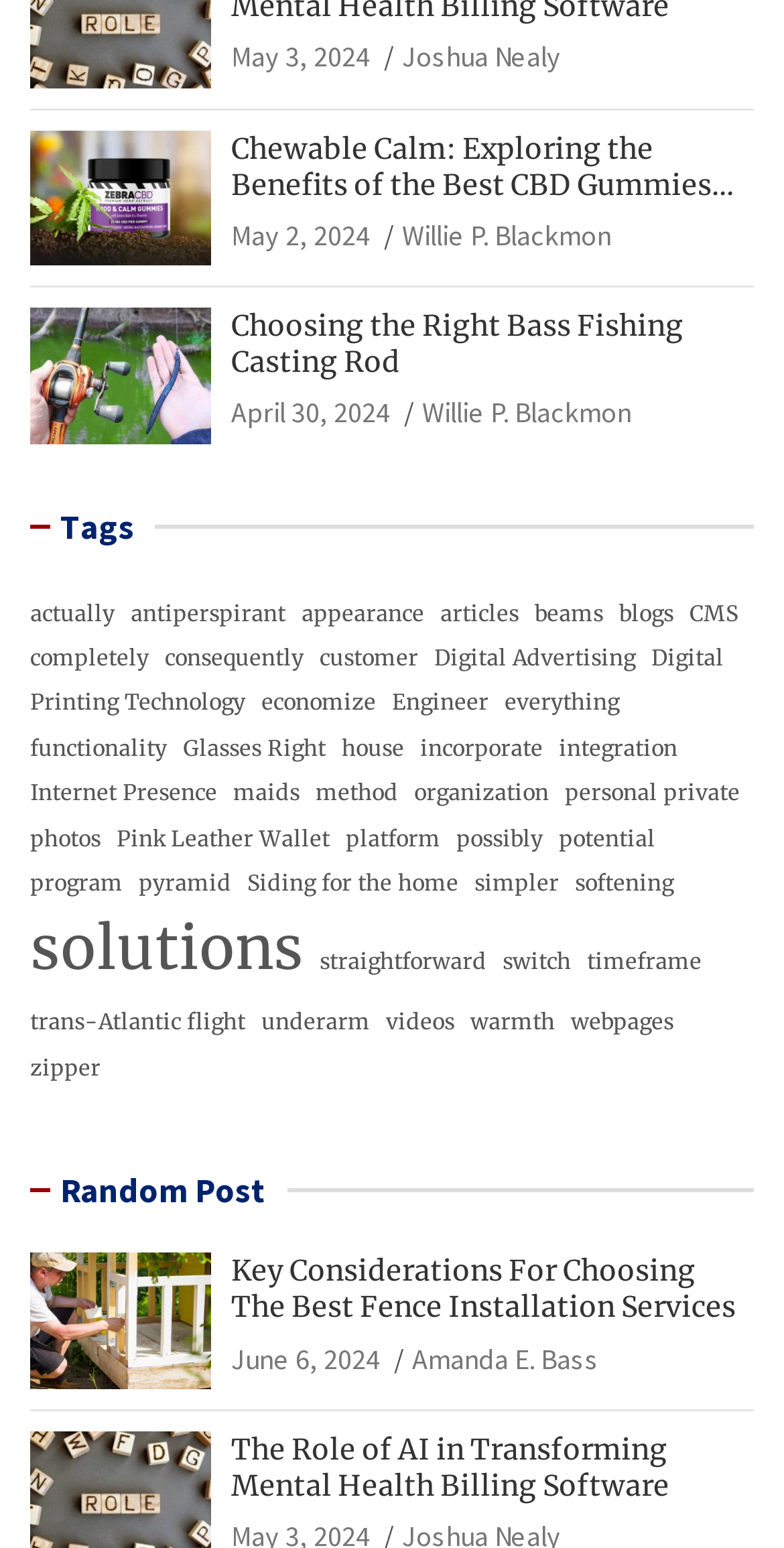Determine the bounding box coordinates of the clickable element necessary to fulfill the instruction: "Read the article about Chewable Calm". Provide the coordinates as four float numbers within the 0 to 1 range, i.e., [left, top, right, bottom].

[0.295, 0.084, 0.962, 0.131]